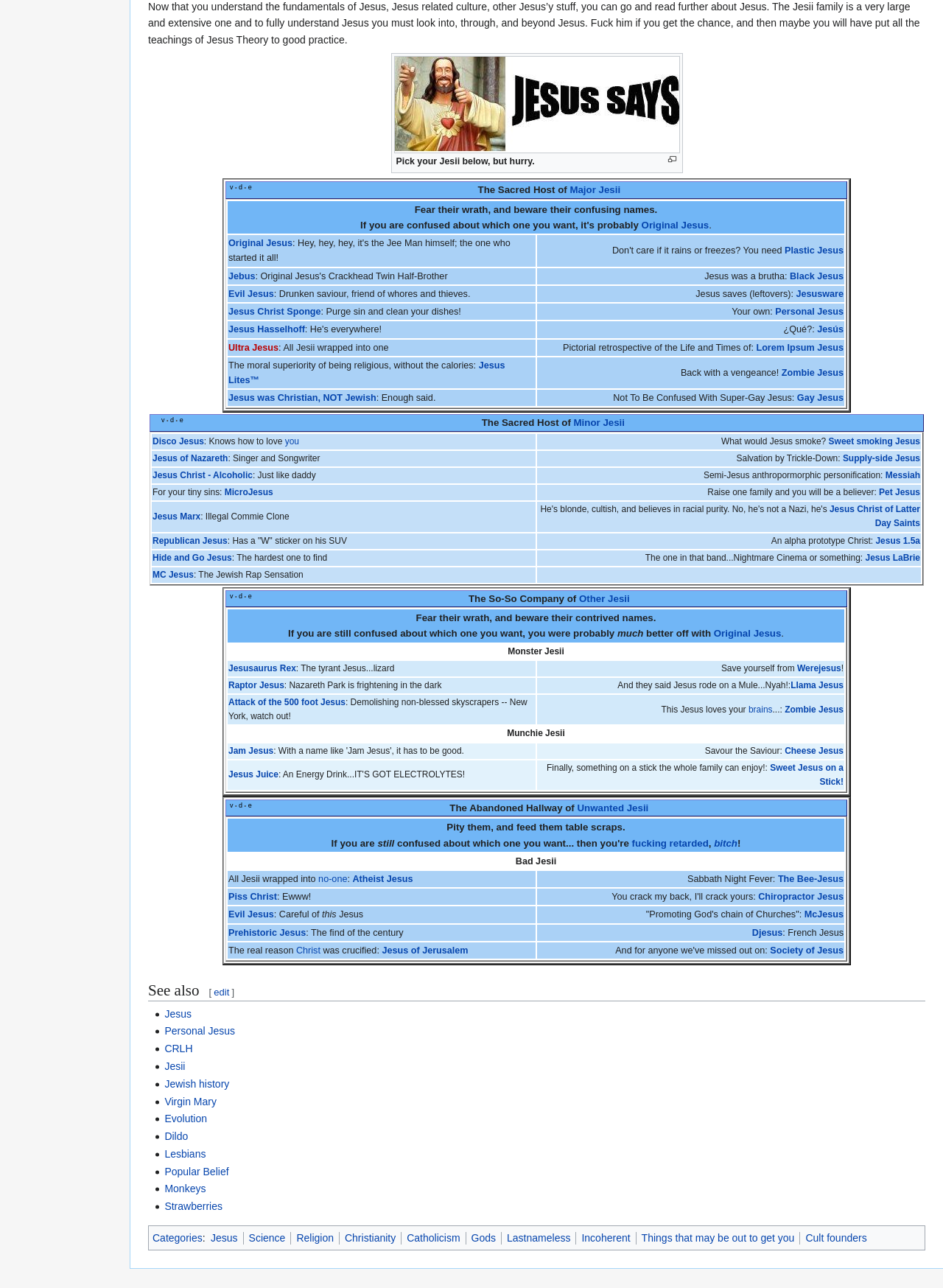Respond with a single word or short phrase to the following question: 
What is the difference between Major Jesii and Minor Jesii?

Unknown